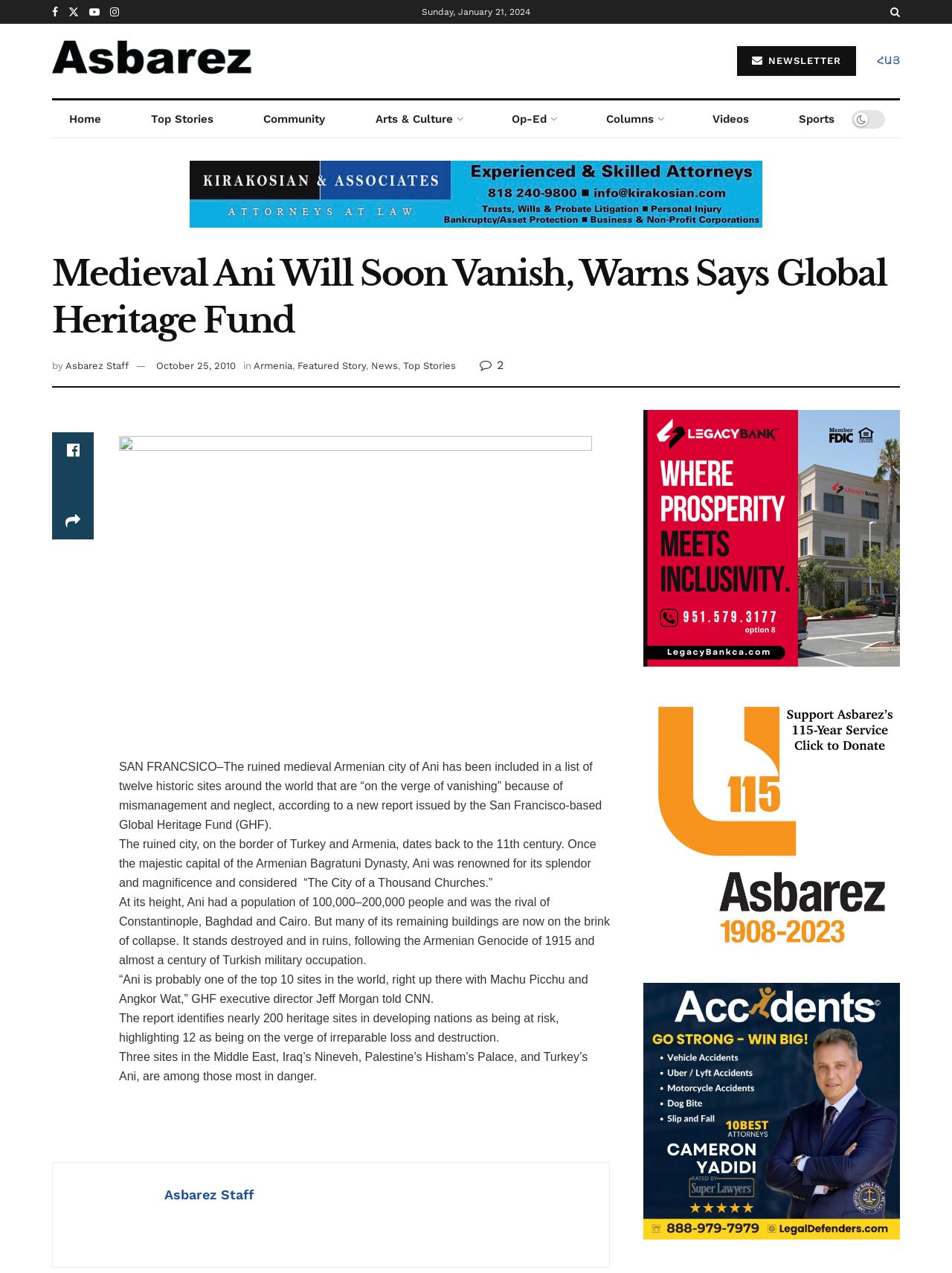Using the provided element description: "Home", identify the bounding box coordinates. The coordinates should be four floats between 0 and 1 in the order [left, top, right, bottom].

[0.055, 0.079, 0.124, 0.108]